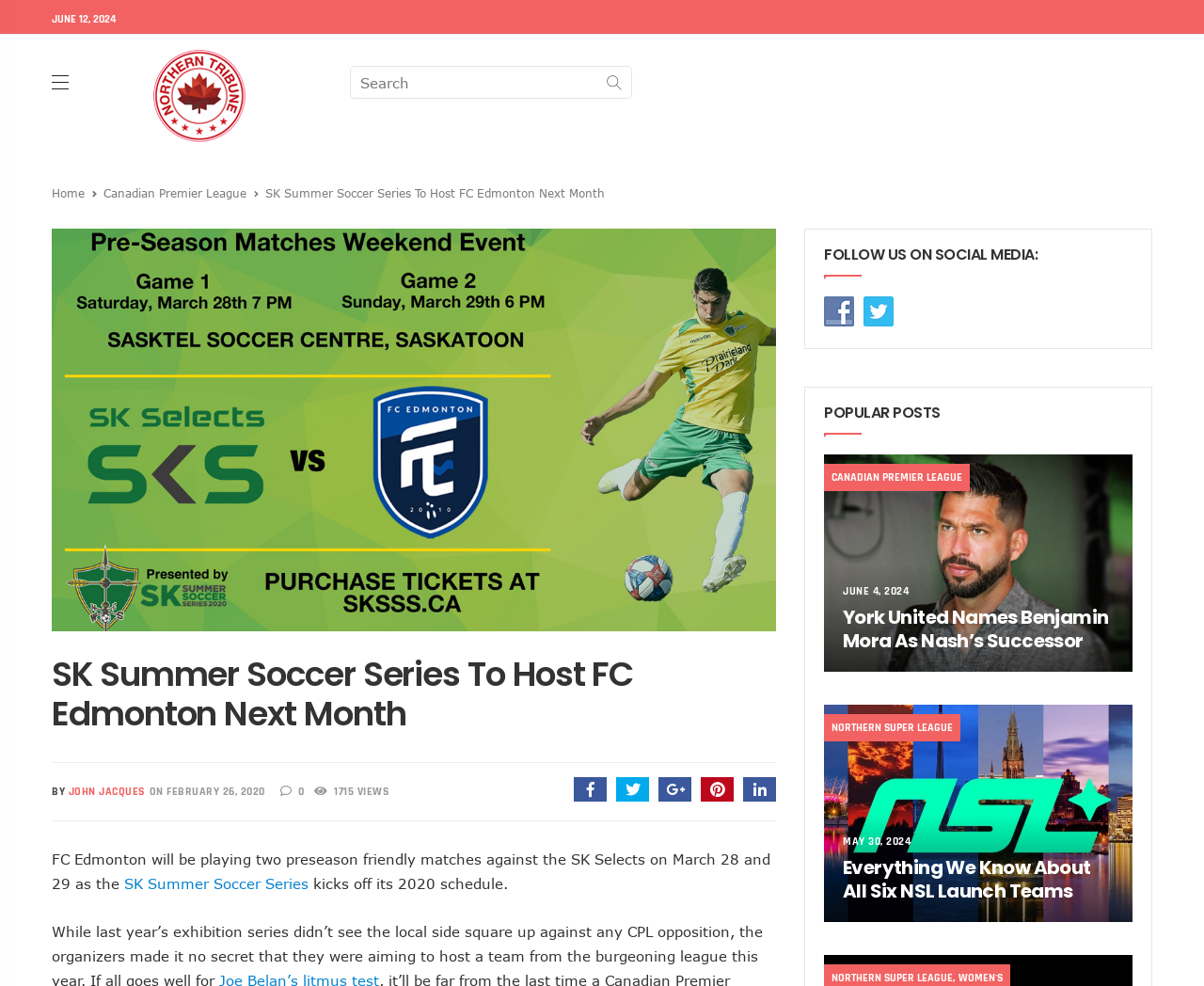What is the name of the league mentioned in the article?
Craft a detailed and extensive response to the question.

I found the name of the league by looking at the link element with the content 'Canadian Premier League' which is located in the main article section.